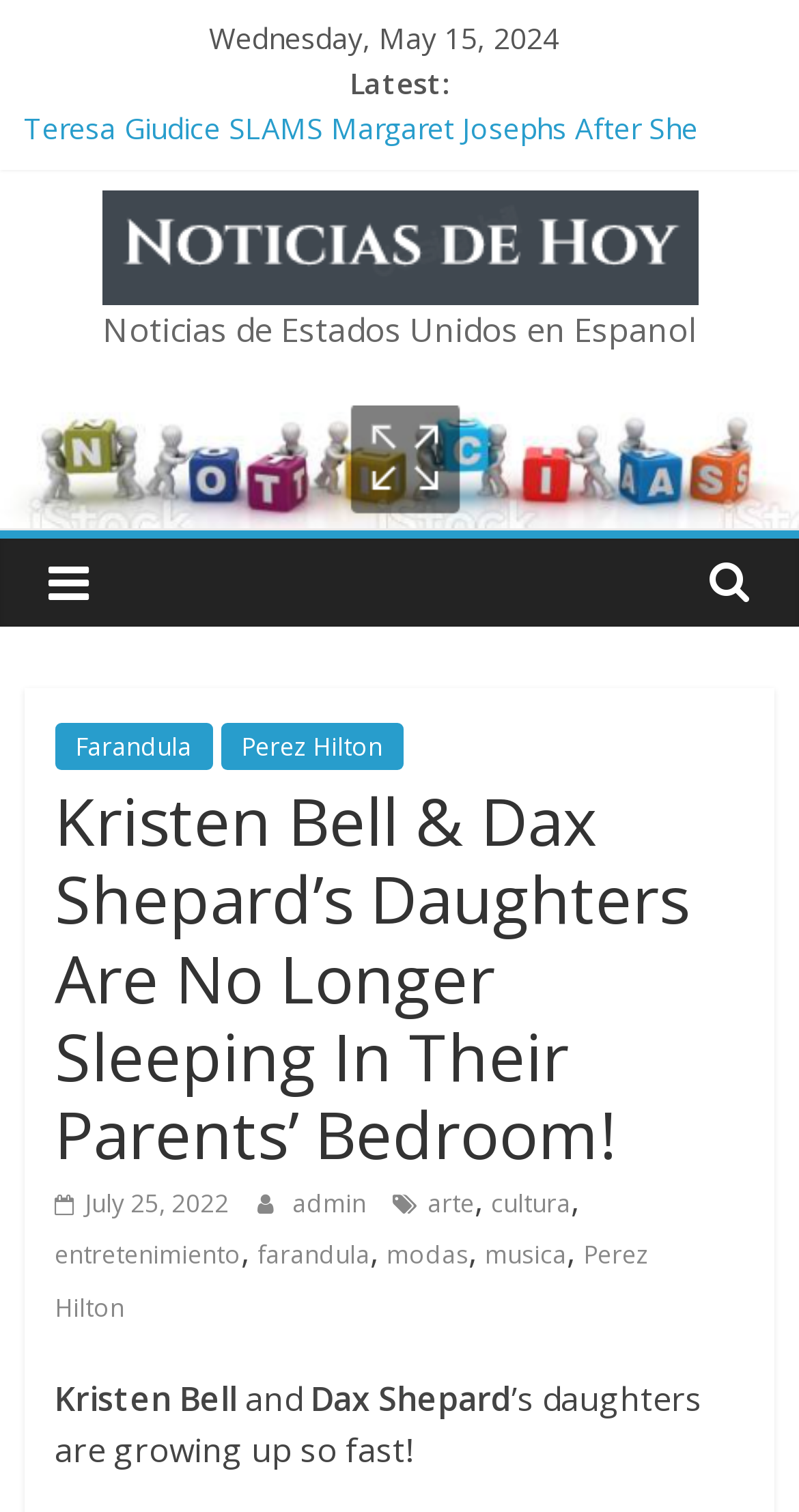Give a one-word or one-phrase response to the question:
How many links are there in the 'Noticias de Estados Unidos en Espanol' section?

3